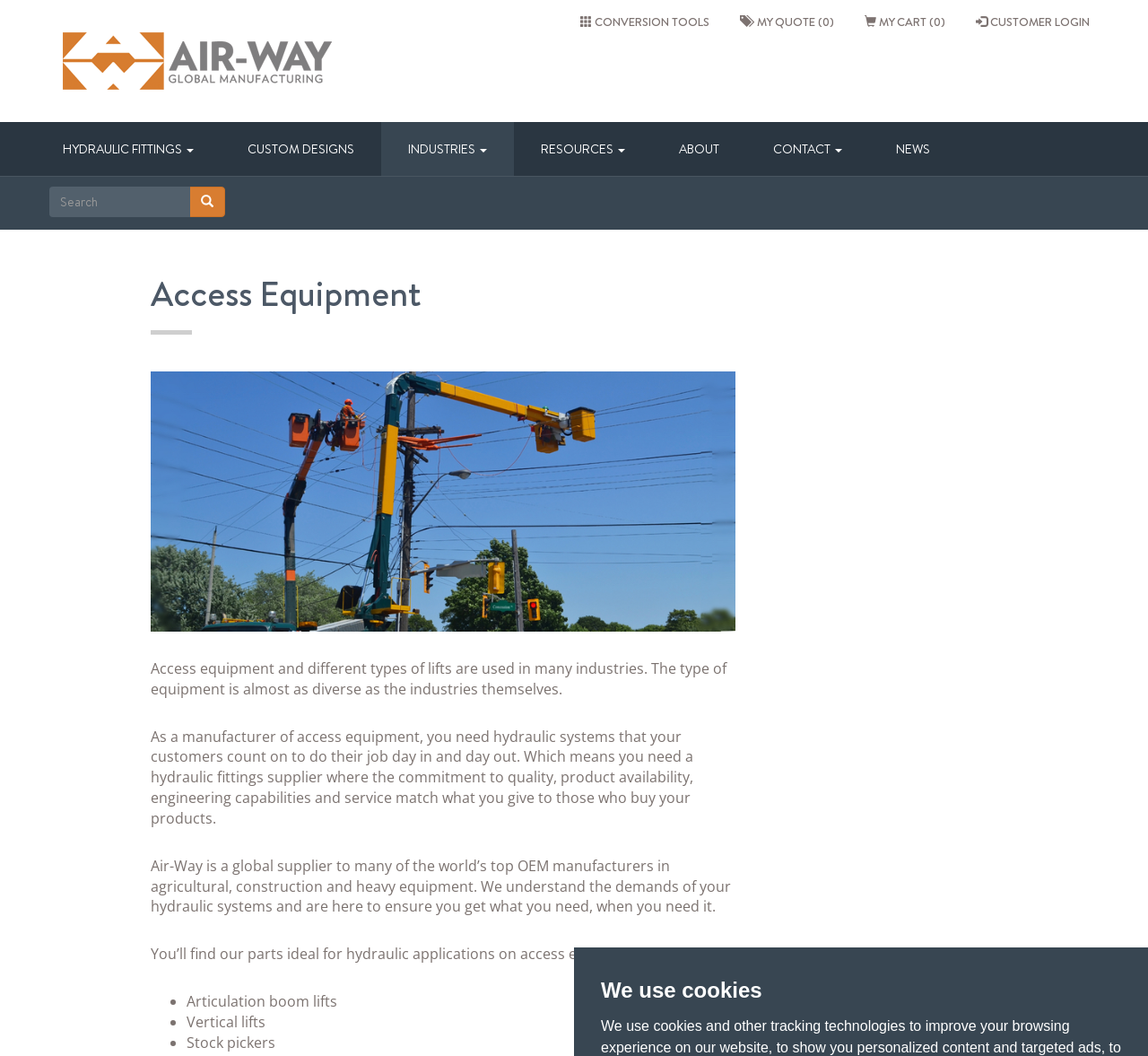Please respond to the question using a single word or phrase:
What is the purpose of the hydraulic systems?

To do their job day in and day out